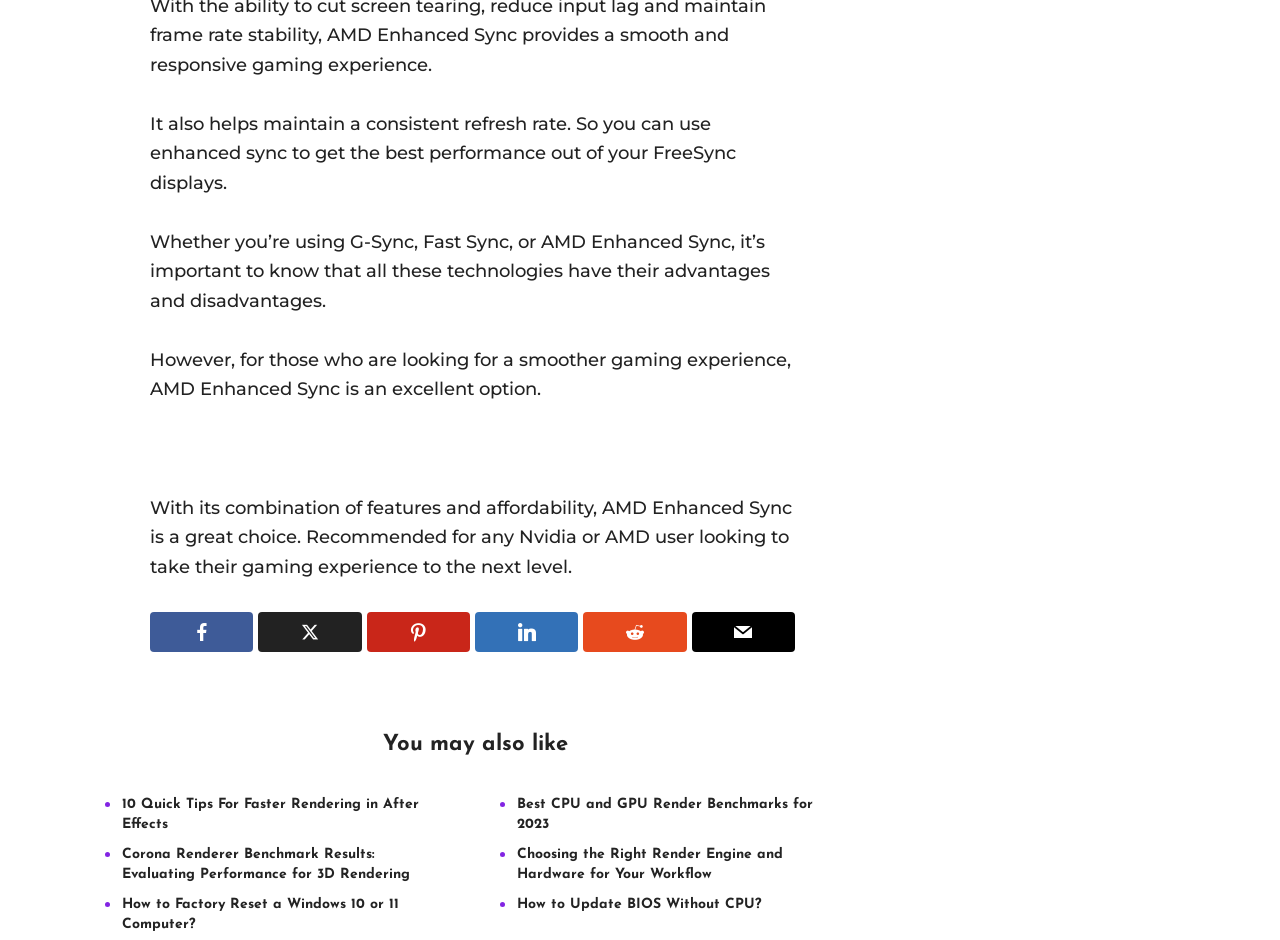Please find the bounding box coordinates of the clickable region needed to complete the following instruction: "View the article about Best CPU and GPU Render Benchmarks for 2023". The bounding box coordinates must consist of four float numbers between 0 and 1, i.e., [left, top, right, bottom].

[0.404, 0.848, 0.635, 0.885]